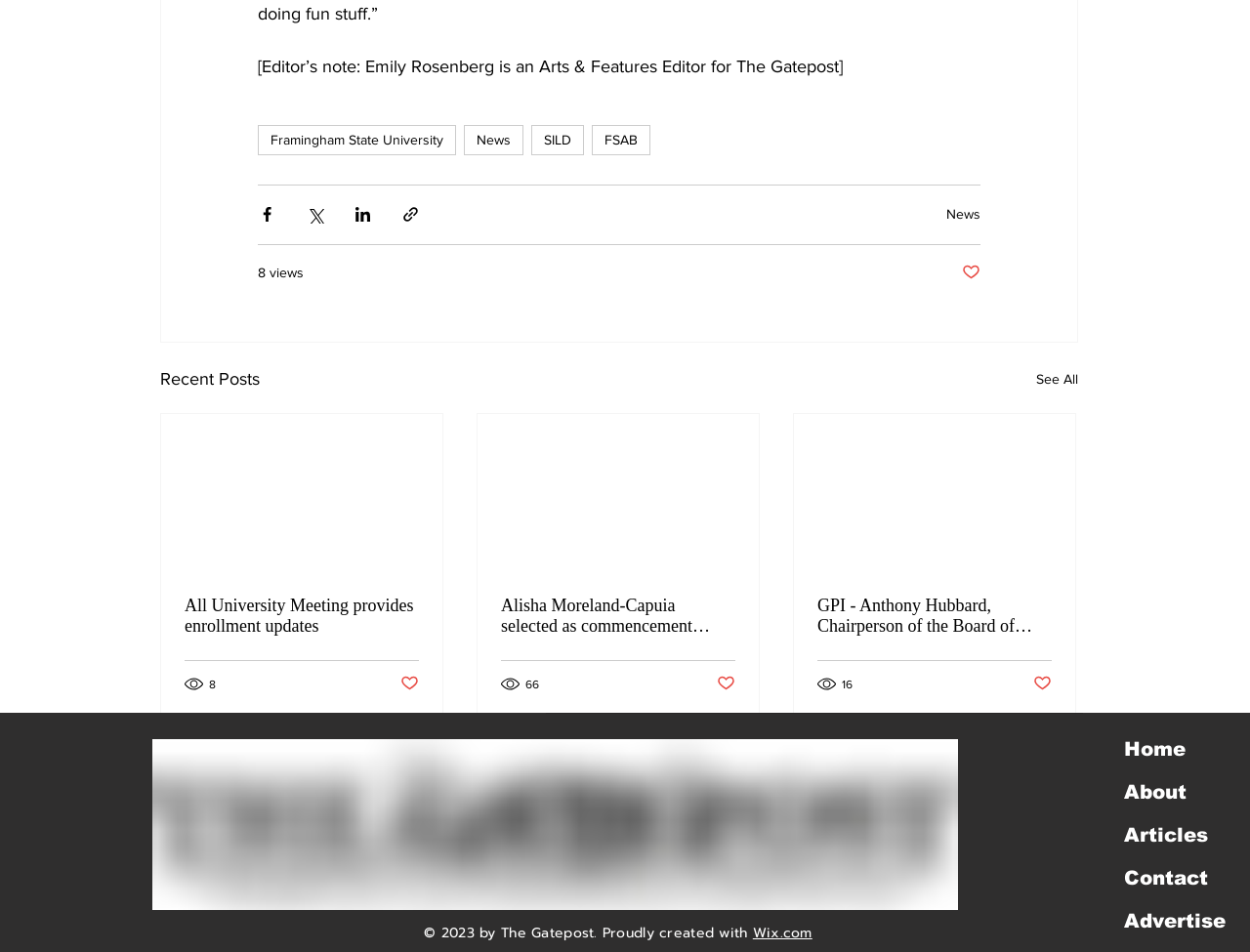Find the bounding box of the UI element described as: "Framingham State University". The bounding box coordinates should be given as four float values between 0 and 1, i.e., [left, top, right, bottom].

[0.206, 0.131, 0.365, 0.163]